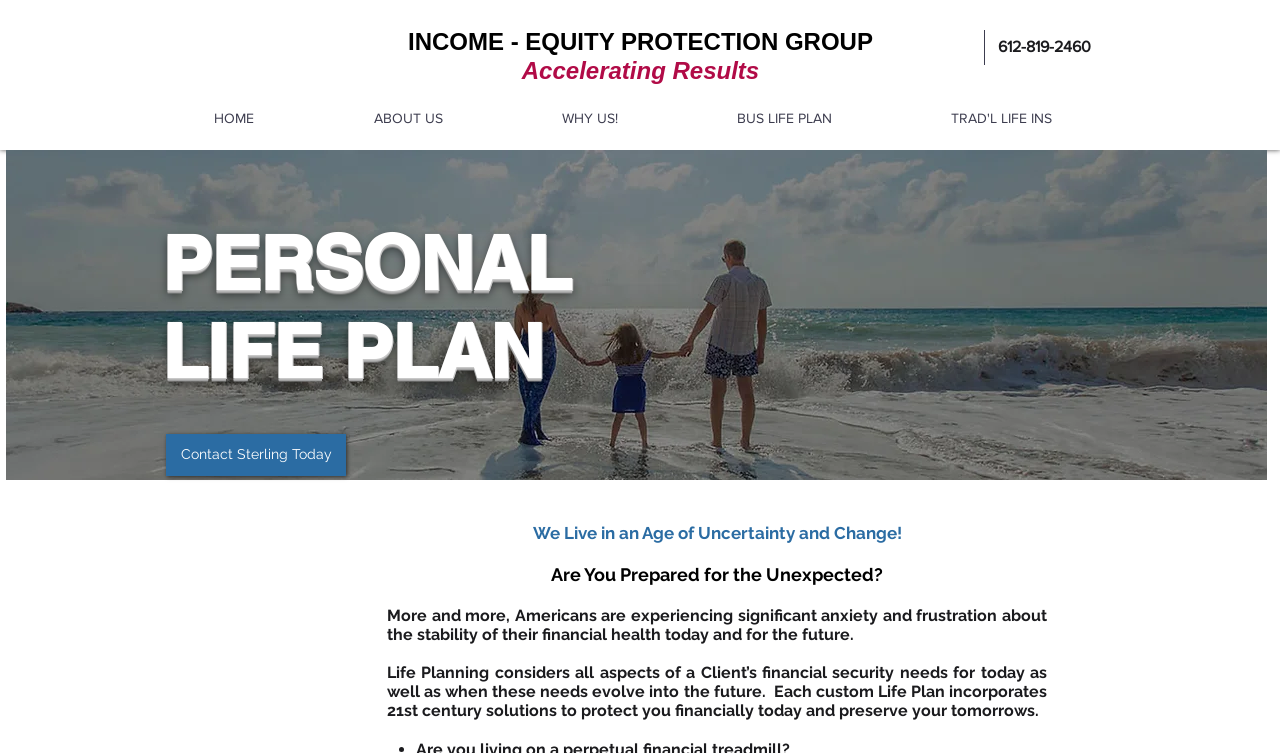Identify and extract the main heading from the webpage.

Business Tip - Buy-Sell Agreements Protect Small BusinBusiness Tip - Buy-Sell Agreements Protect Smll